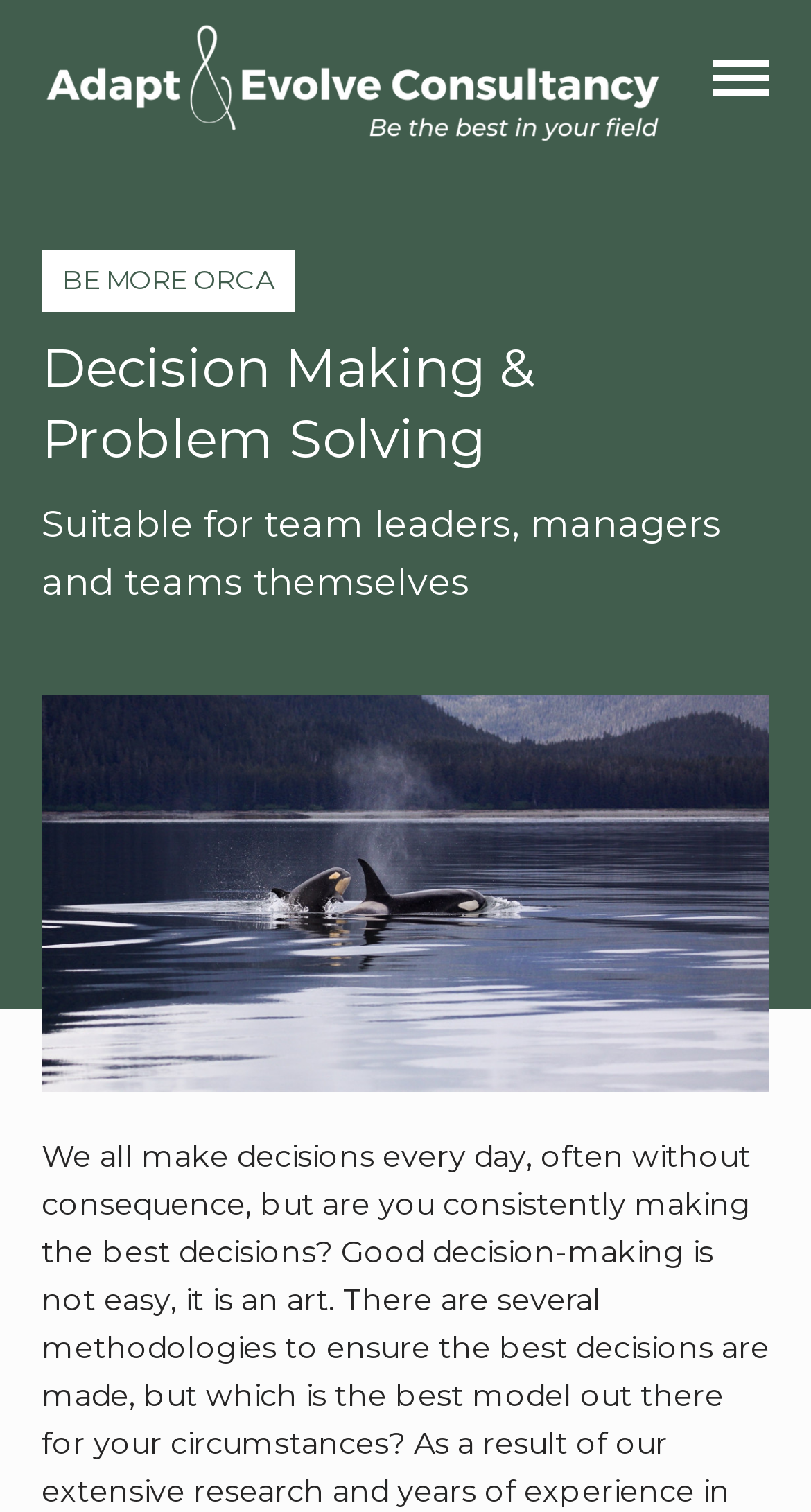Locate the heading on the webpage and return its text.

Decision Making & Problem Solving